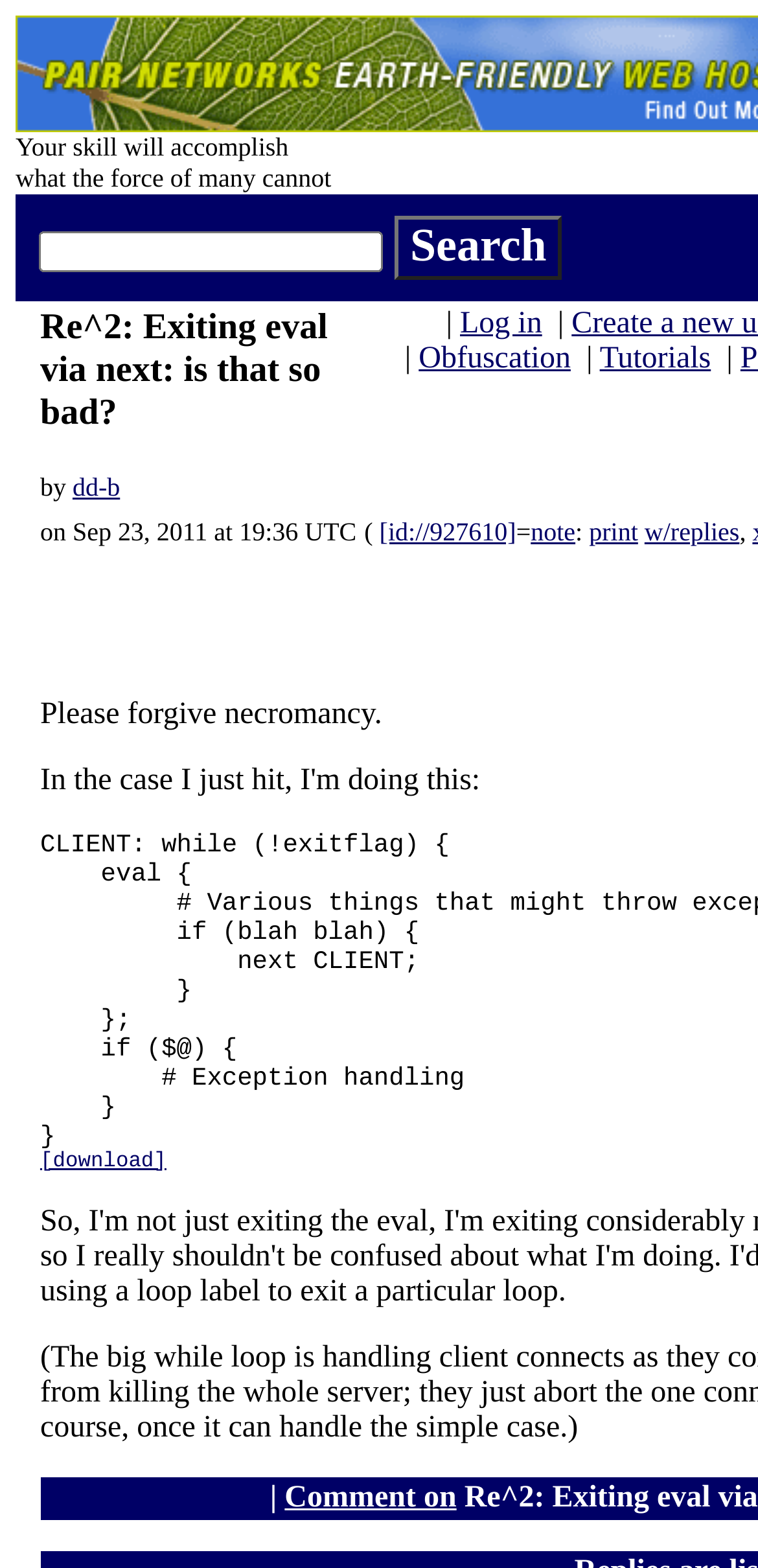Construct a comprehensive caption that outlines the webpage's structure and content.

The webpage appears to be a forum or discussion thread page. At the top, there is a search textbox and a search button, positioned side by side. Below them, there is a table cell containing the title of the thread, "Re^2: Exiting eval via next: is that so bad?", which is also a heading. The title is followed by the author's name, "dd-b", which is a link.

To the right of the author's name, there are several links, including "Log in", "Obfuscation", "Tutorials", and a few others. These links are positioned horizontally, with "Log in" being the leftmost and "Tutorials" being the rightmost.

Below the title and author information, there is a section with several links, including "[id://927610]", "note", "print", and "w/replies". These links are also positioned horizontally, with "[id://927610]" being the leftmost and "w/replies" being the rightmost. Following these links, there is a comma, which is a static text element.

Further down, there is a static text element that reads "in thread". Below that, there is a paragraph of text that starts with "Please forgive necromancy." This text spans almost the entire width of the page.